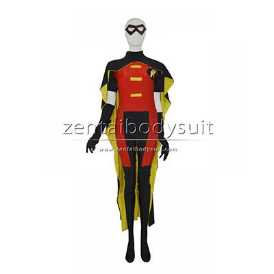Explain all the elements you observe in the image.

The image features a striking superhero costume inspired by Red Robin, a character from DC Comics. The costume showcases a vibrant color scheme of deep red and bold yellow, with distinctive design elements that embody the essence of the character. It includes a sleek long-sleeved design with yellow accents and a flowing cape that adds dynamism to the outfit. A key highlight is the emblematic R on the chest, which symbolizes the character's identity. The mannequin displays the costume in a standing pose, offering a clear view of its details, making it an ideal choice for cosplay enthusiasts or fans of superhero culture. This costume is prominently featured in connection with its official listing on the website zentaibodysuit.com, which specializes in various hero costumes.